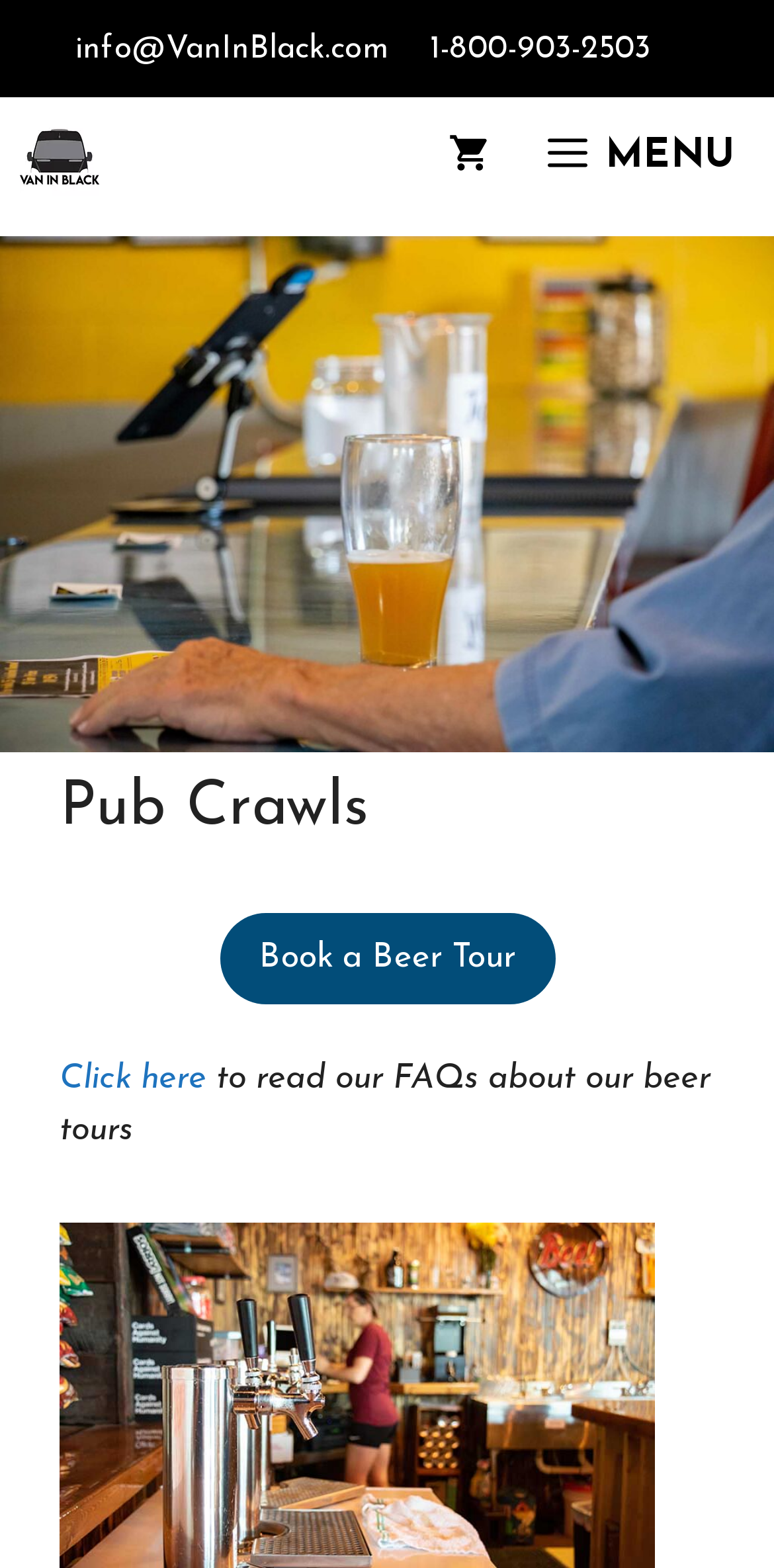What is the name of the company offering pub crawls?
Utilize the image to construct a detailed and well-explained answer.

I found the name of the company by looking at the top-left section of the webpage, where there is a link with the company name, as well as an image with the same name.